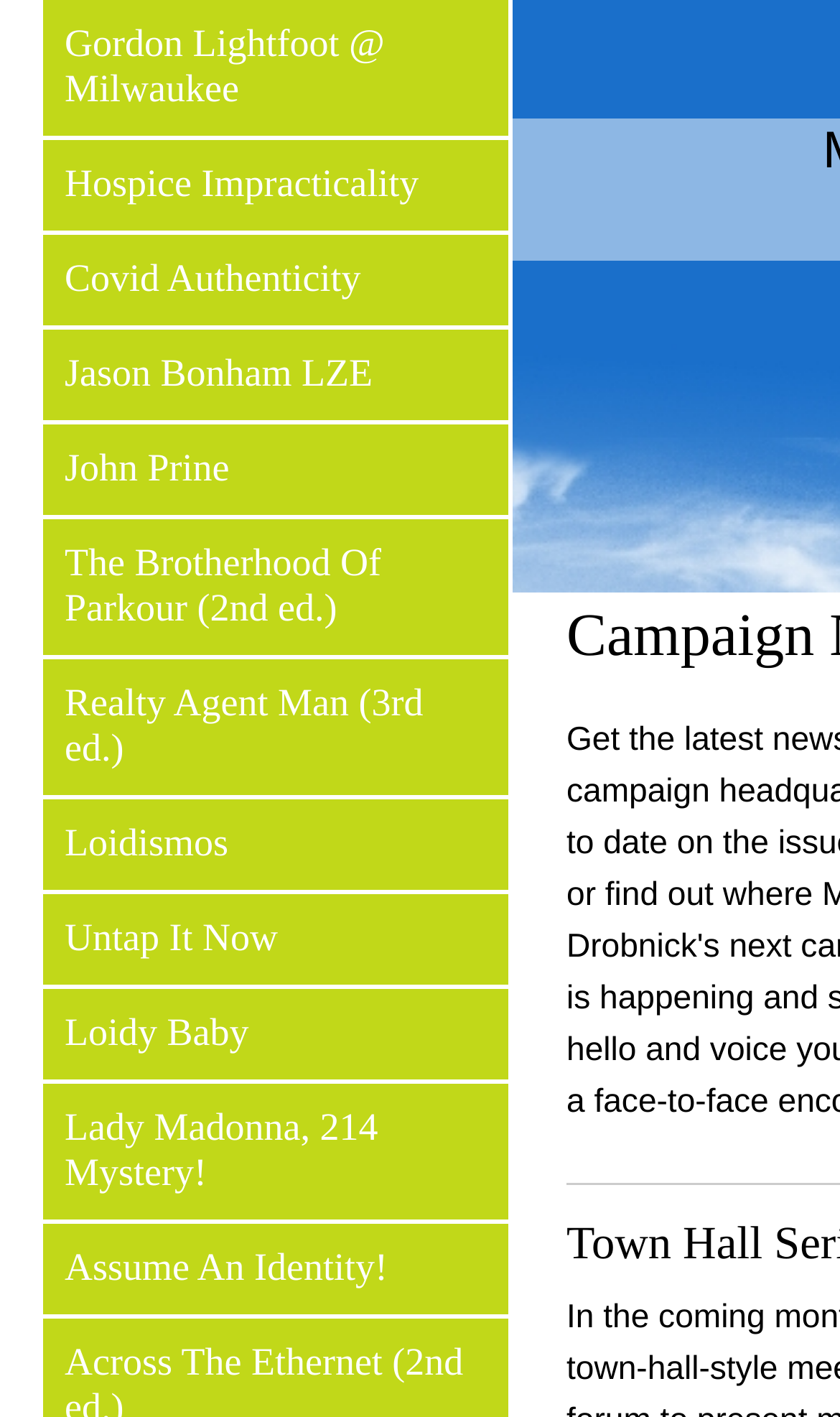Provide the bounding box coordinates of the HTML element this sentence describes: "Loidismos".

[0.051, 0.564, 0.605, 0.628]